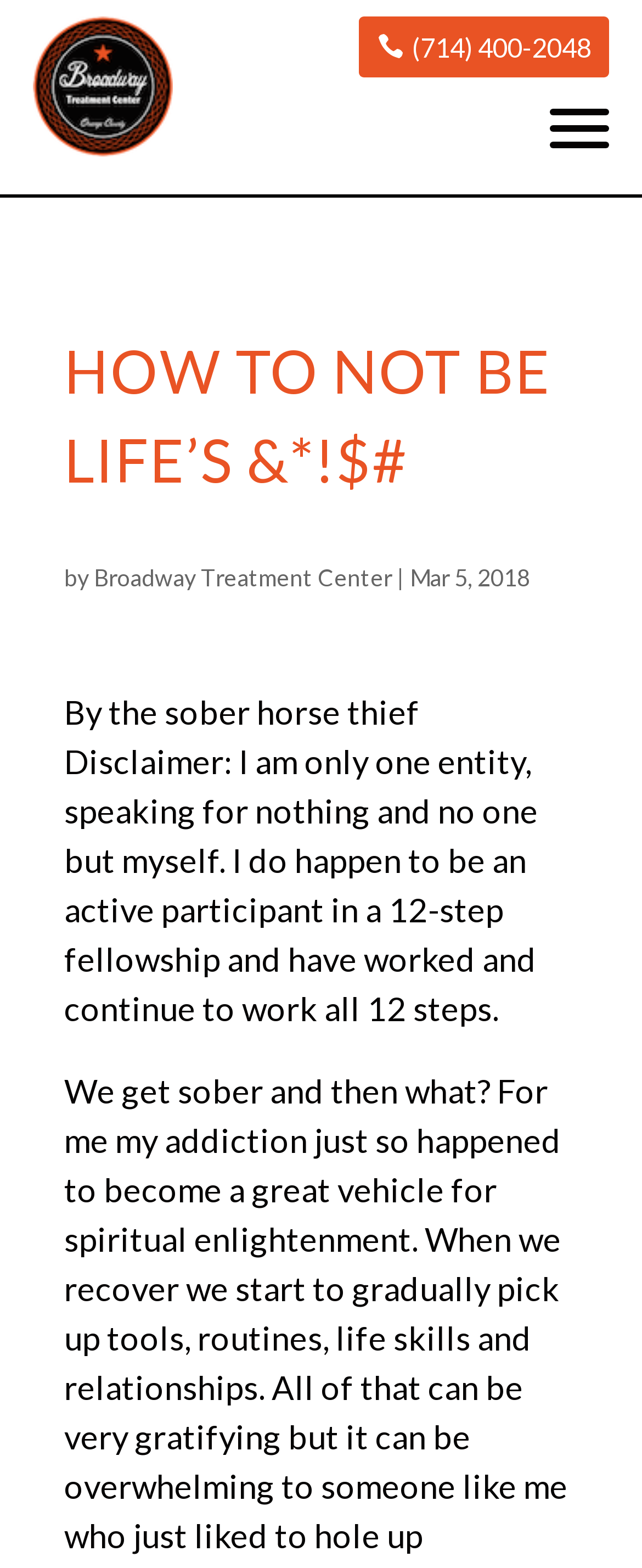Identify and provide the main heading of the webpage.

HOW TO NOT BE LIFE’S &*!$#